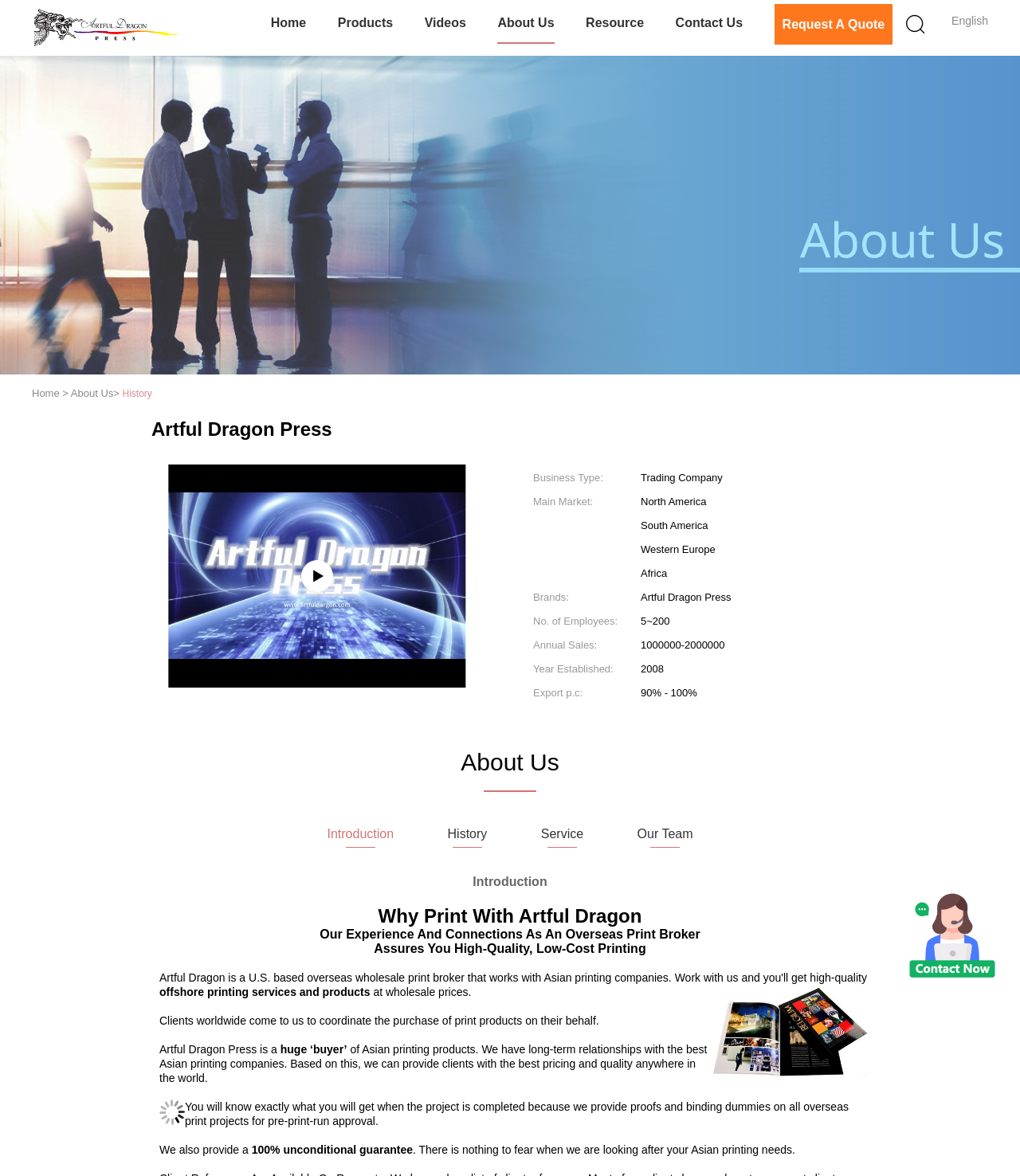Provide a thorough description of the webpage you see.

This webpage is about Artful Dragon Press, a company that provides high-quality printing services. At the top right corner, there is an image with a "Send Message" button. Below it, there is a layout table with a link to "Artful Dragon Press" and an image of the company's logo.

On the top navigation bar, there are links to "Home", "Products", "Videos", "About Us", "Resource", "Contact Us", and "Request A Quote". Below the navigation bar, there is a section with links to "Home" and "About Us", and a ">" symbol.

The main content of the page is divided into two sections. The left section has a heading "Artful Dragon Press" and an image of the company's logo. Below it, there is a table with information about the company, including its business type, main market, brands, number of employees, annual sales, and year established.

The right section has a heading "About Us" and several links to sub-pages, including "Introduction", "History", "Service", and "Our Team". Below these links, there is a section with text describing the company's experience and connections as an overseas print broker, which assures high-quality, low-cost printing. There are also several paragraphs of text describing the company's services and products, including offshore printing, and its ability to provide clients with the best pricing and quality anywhere in the world.

Throughout the page, there are several images, including the company's logo, and images with captions "China Artful Dragon Press company profile 0" and "China Artful Dragon Press company profile 1".